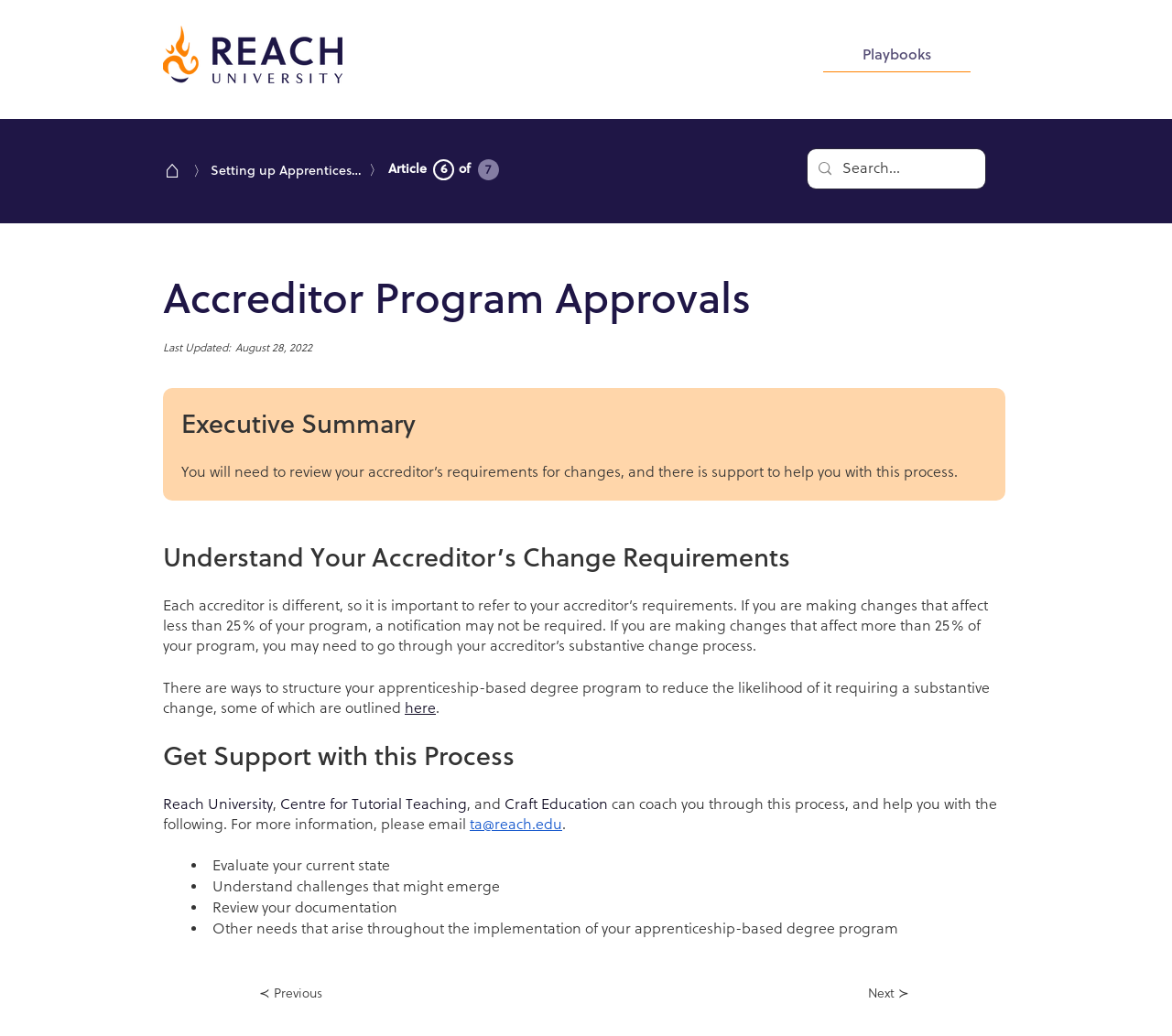Identify and provide the text of the main header on the webpage.

Accreditor Program Approvals